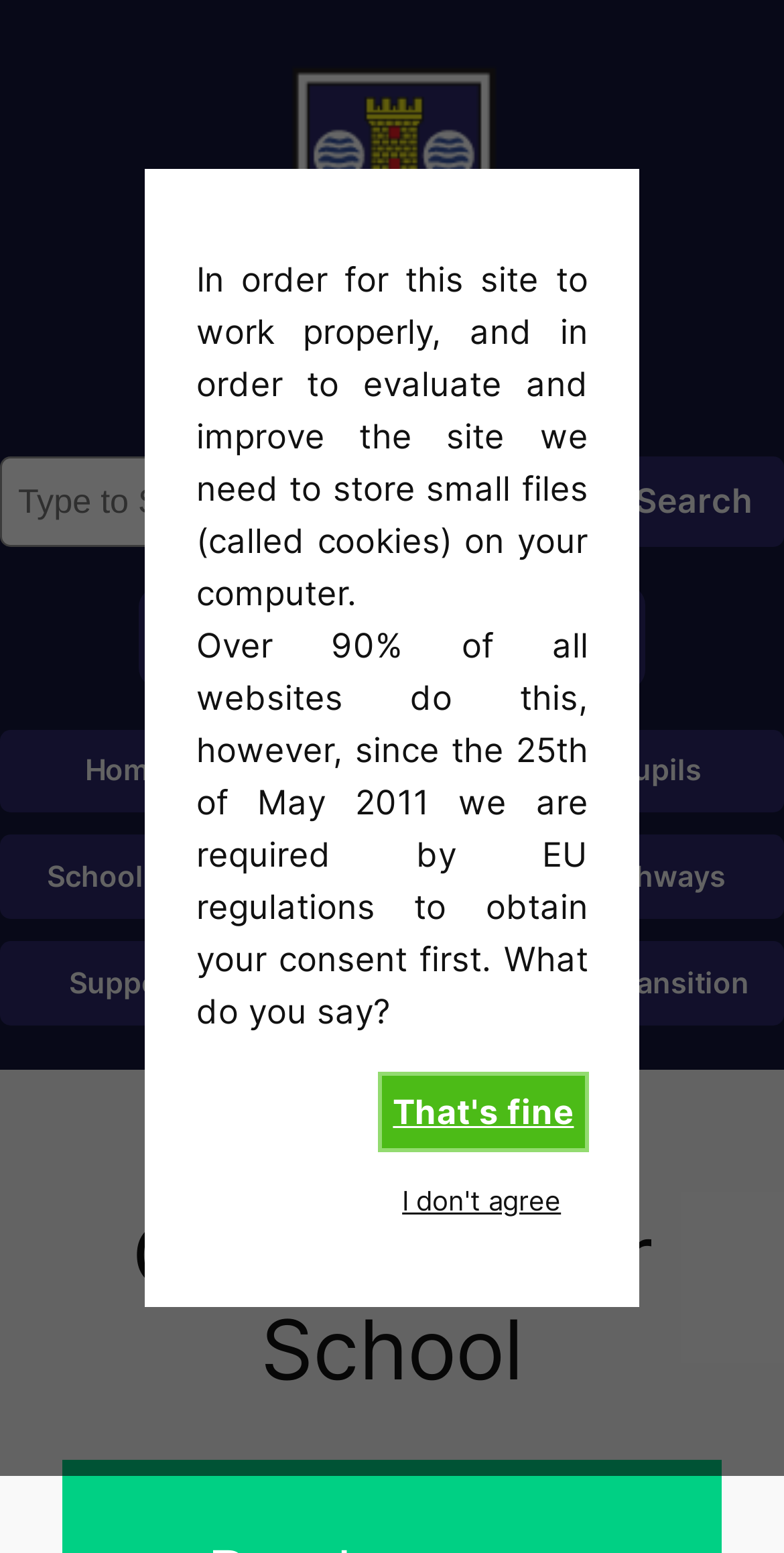Show me the bounding box coordinates of the clickable region to achieve the task as per the instruction: "explore pathways".

[0.68, 0.538, 1.0, 0.592]